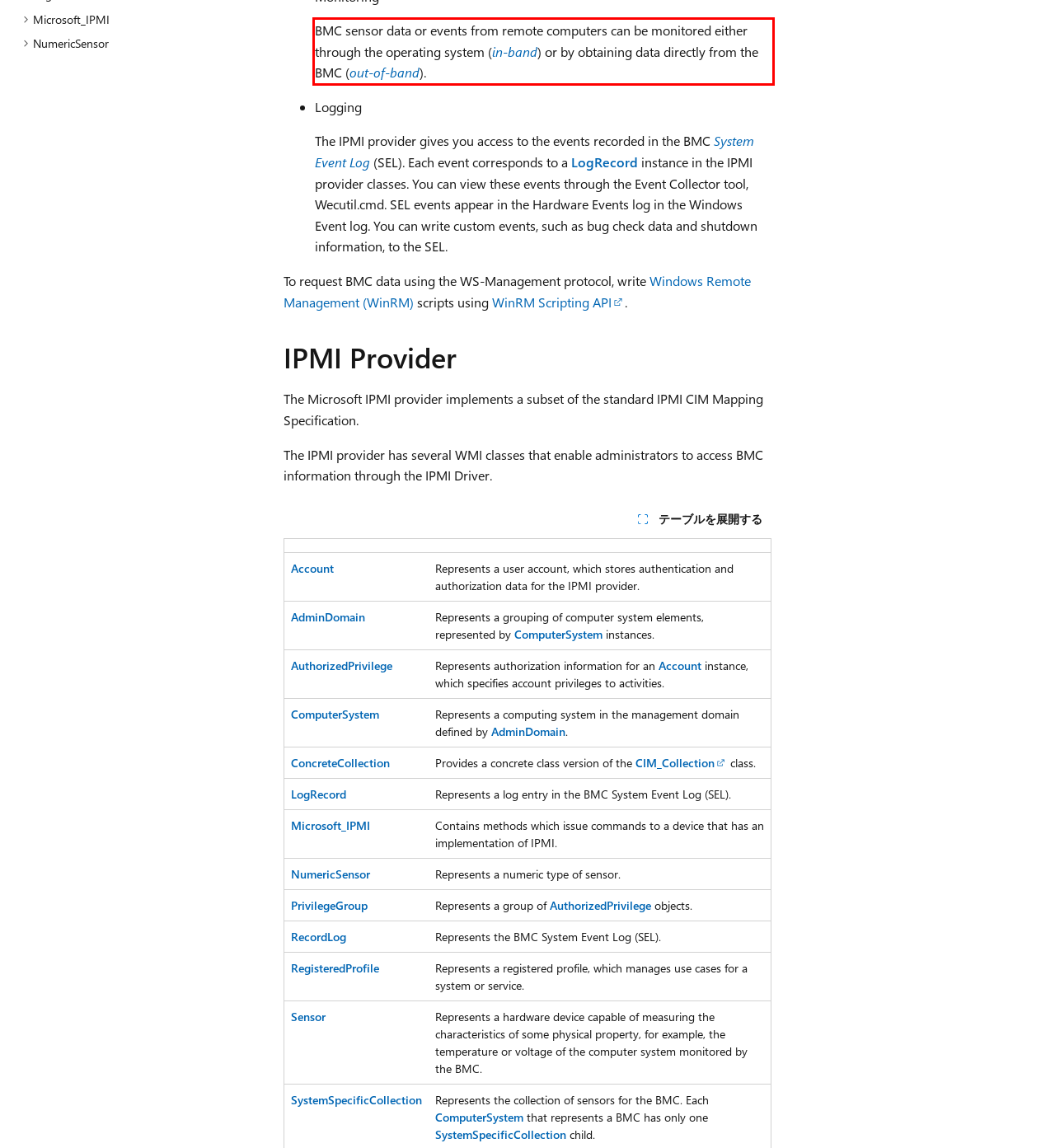Given the screenshot of a webpage, identify the red rectangle bounding box and recognize the text content inside it, generating the extracted text.

BMC sensor data or events from remote computers can be monitored either through the operating system (in-band) or by obtaining data directly from the BMC (out-of-band).